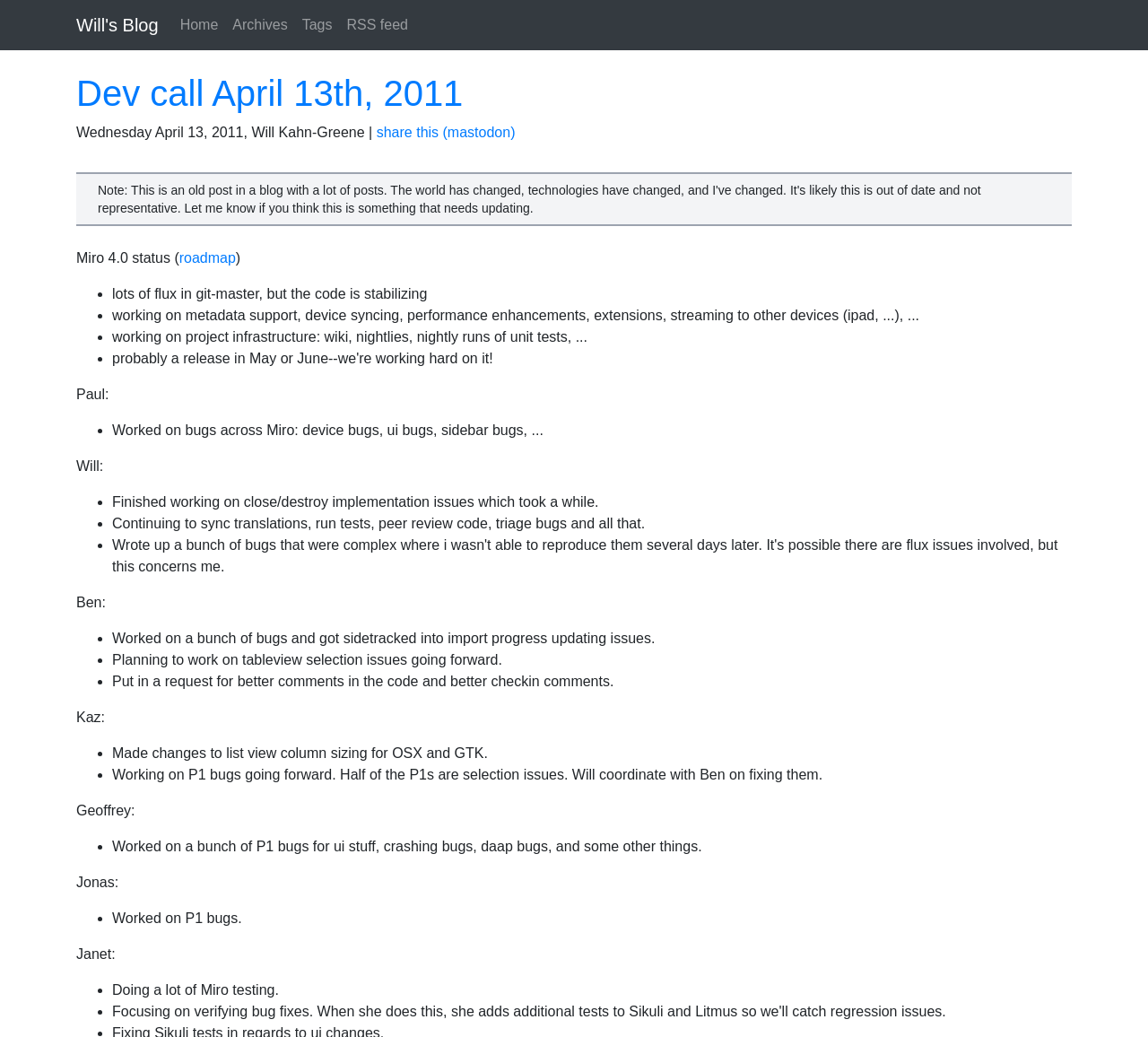What is the name of the blog?
Give a thorough and detailed response to the question.

The name of the blog can be found at the top of the webpage, where it says 'Dev call April 13th, 2011 | Will's Blog'. The link 'Will's Blog' is also present in the navigation menu.